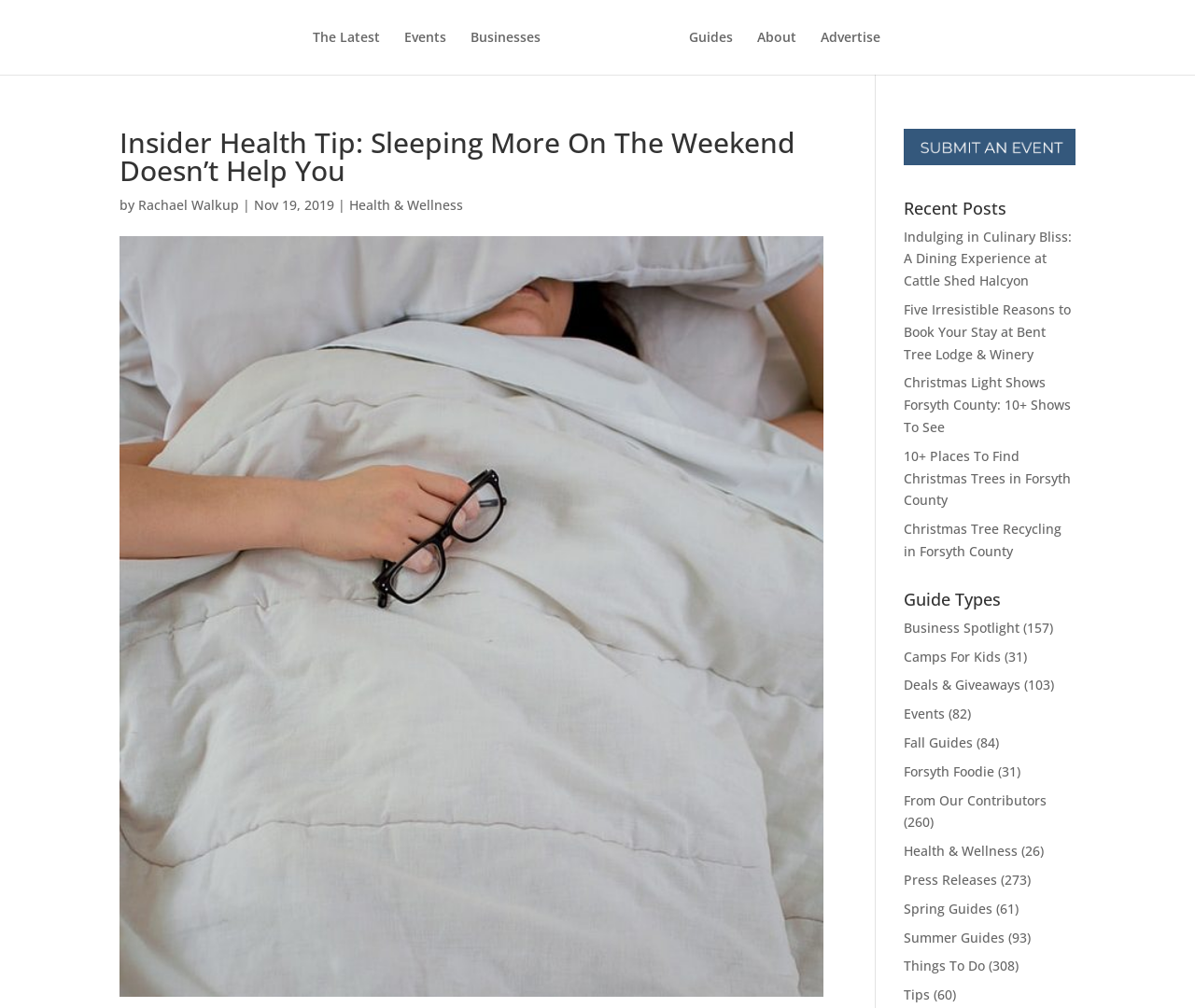Who wrote the article 'Insider Health Tip: Sleeping More On The Weekend Doesn’t Help You'?
Give a detailed response to the question by analyzing the screenshot.

I found the answer by looking at the heading 'Insider Health Tip: Sleeping More On The Weekend Doesn’t Help You' and the link 'Rachael Walkup' next to the text 'by', which indicates that Rachael Walkup is the author of the article.